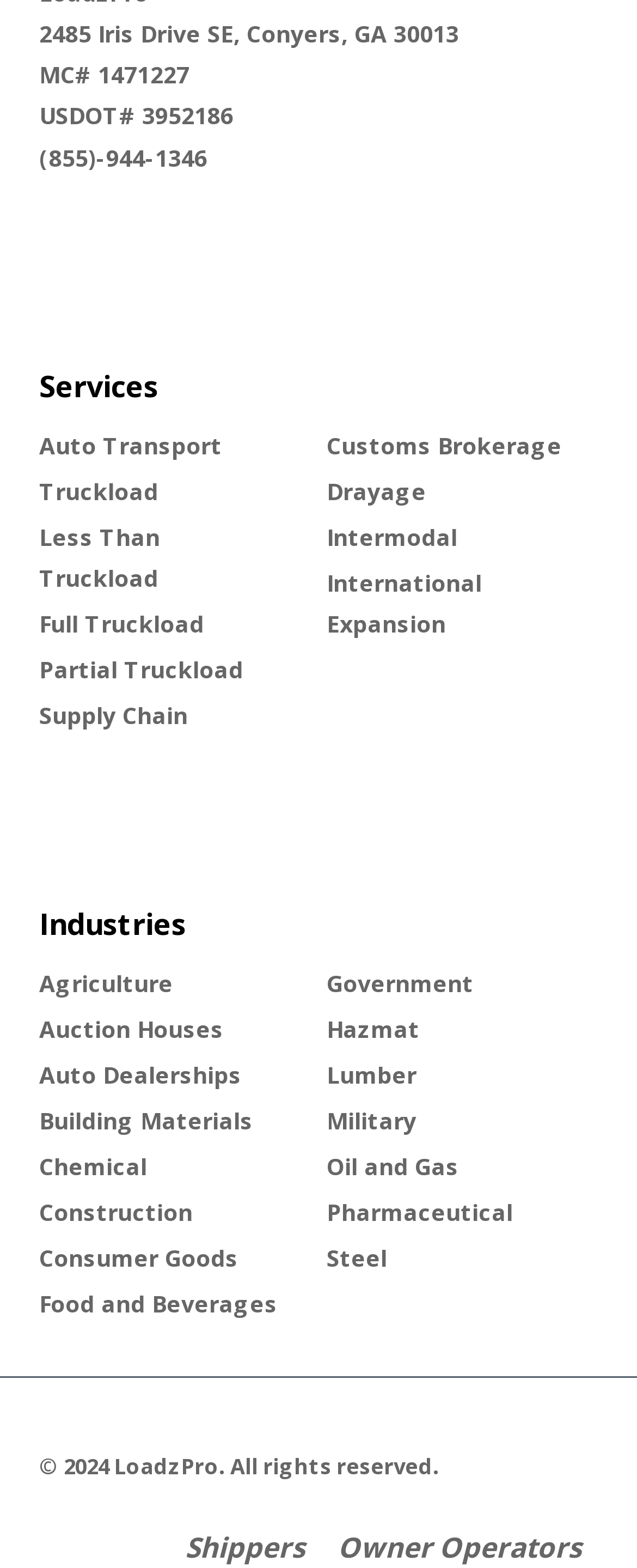Locate the bounding box coordinates of the clickable element to fulfill the following instruction: "Call the phone number". Provide the coordinates as four float numbers between 0 and 1 in the format [left, top, right, bottom].

[0.062, 0.09, 0.326, 0.11]